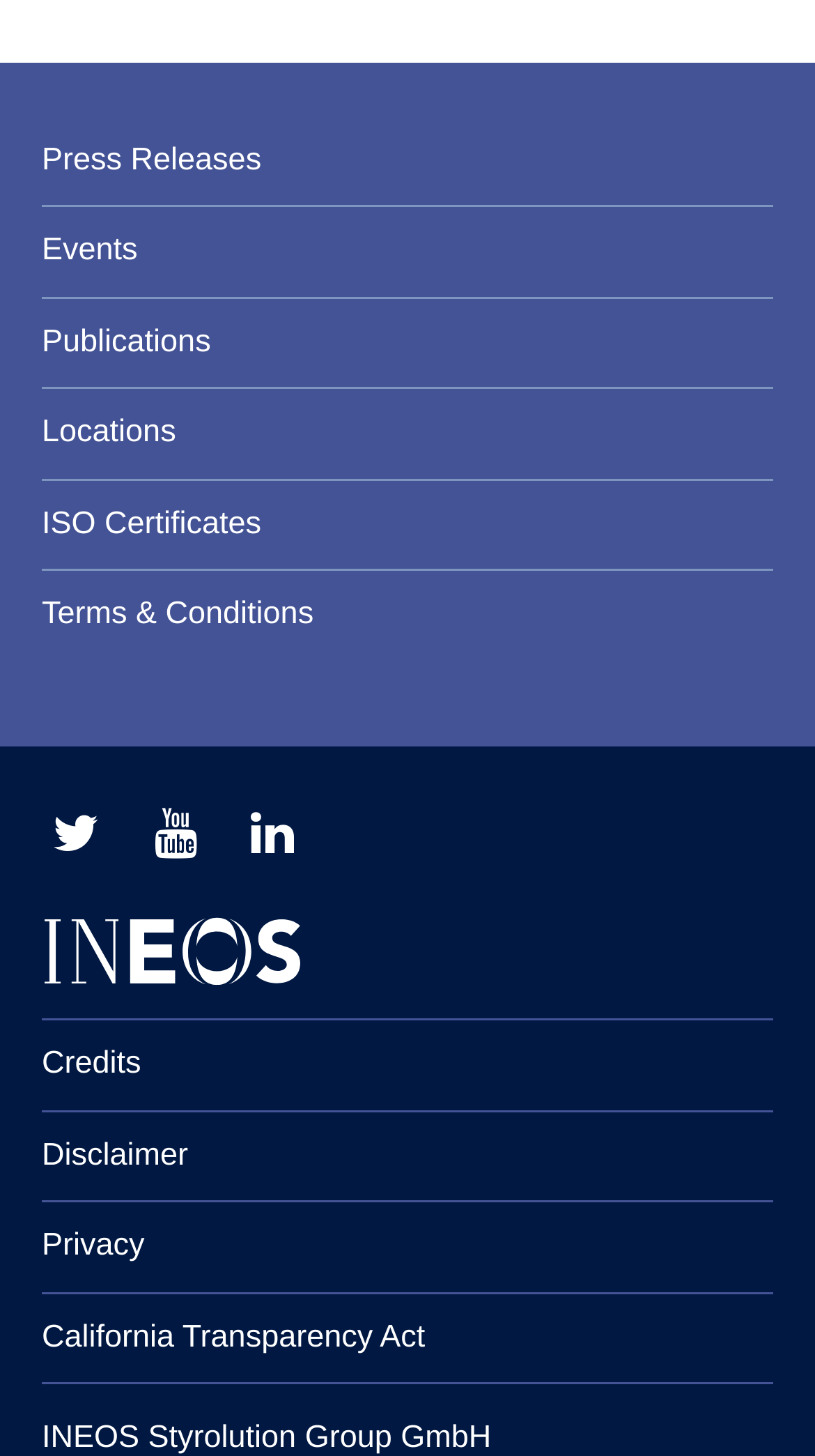What are the main categories on the top menu?
Please use the image to deliver a detailed and complete answer.

By examining the top menu, I can see that there are several categories listed, including Press Releases, Events, Publications, Locations, ISO Certificates, and Terms & Conditions. These categories are likely the main sections of the website.